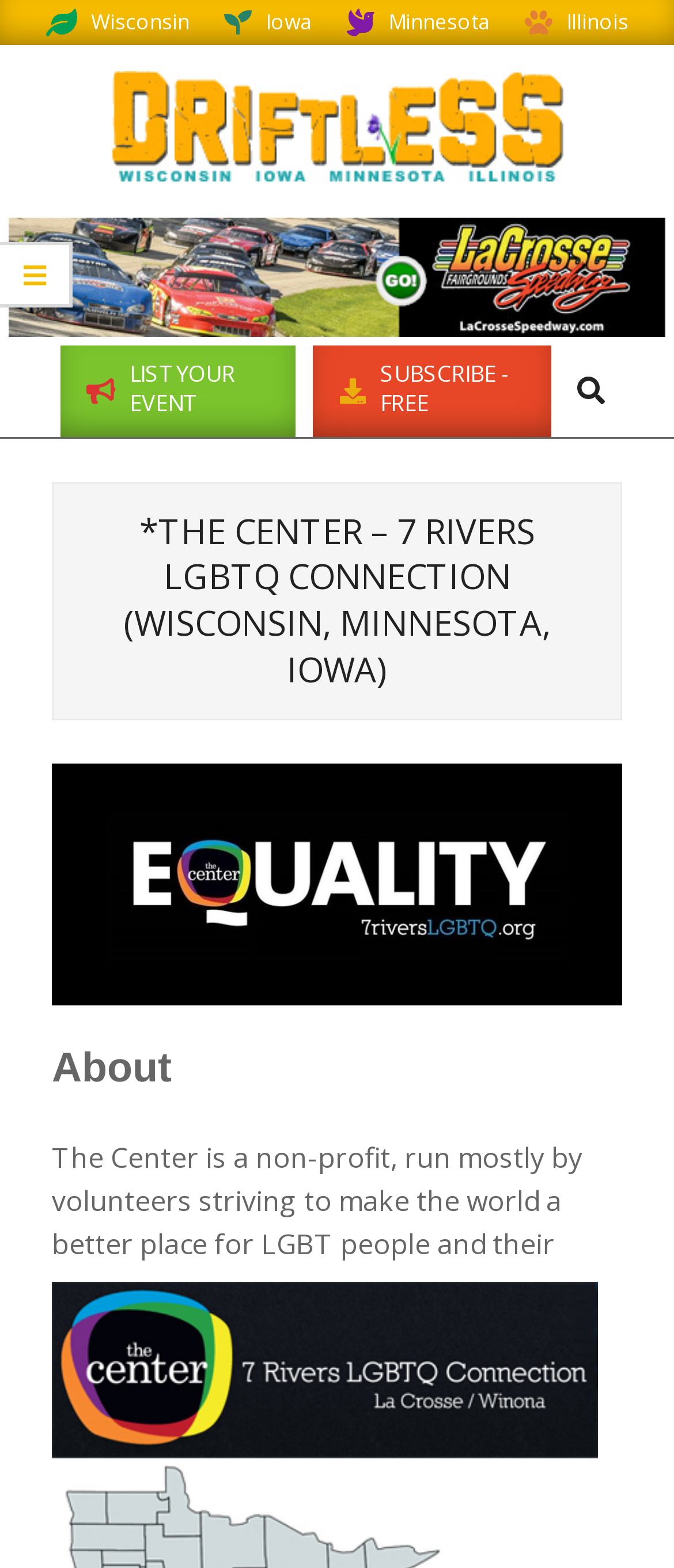What is the name of the magazine?
Please utilize the information in the image to give a detailed response to the question.

I found the name of the magazine by looking at the link and image with the text 'Driftless Area Magazine'.